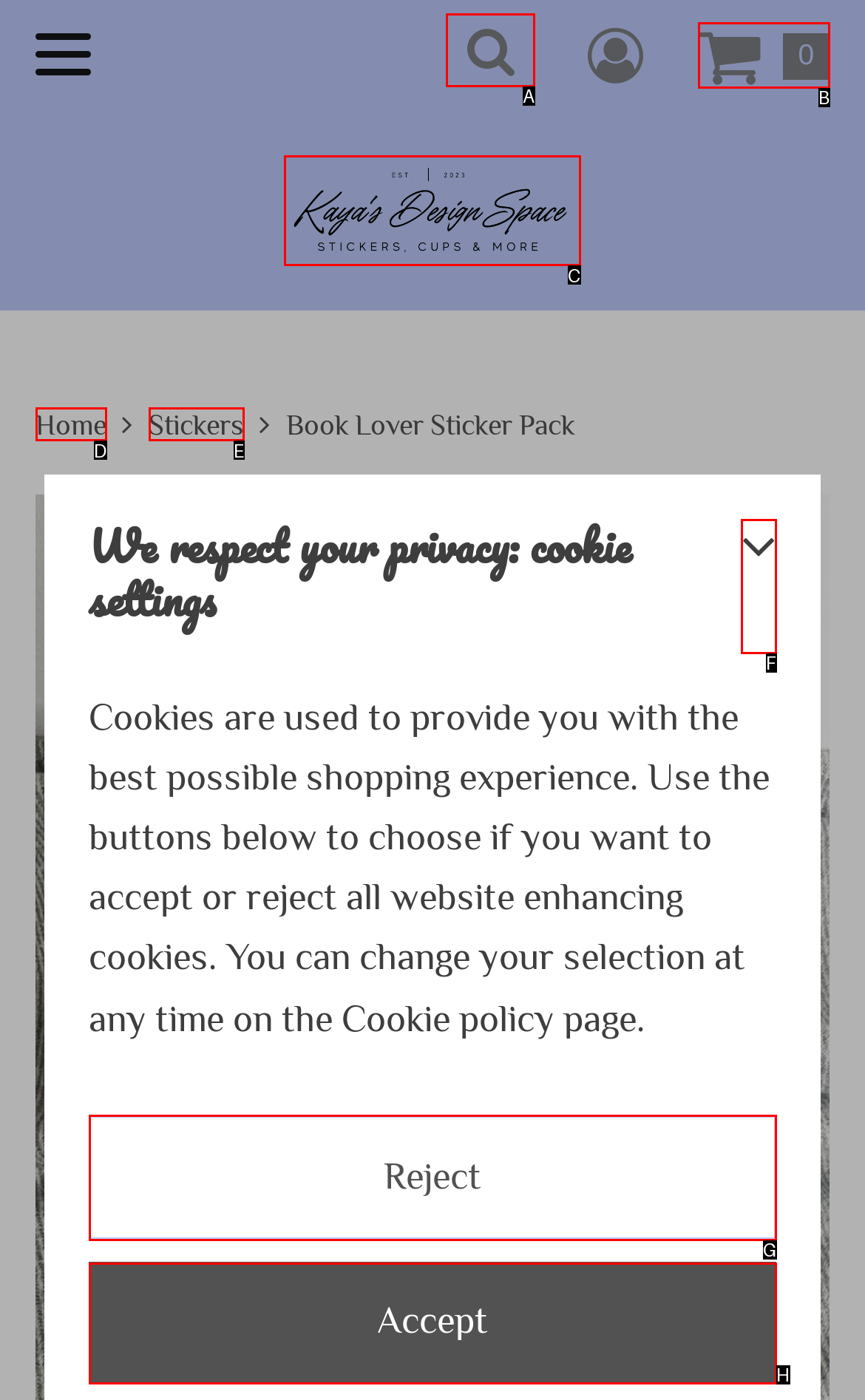Tell me which one HTML element I should click to complete the following instruction: View your basket
Answer with the option's letter from the given choices directly.

B